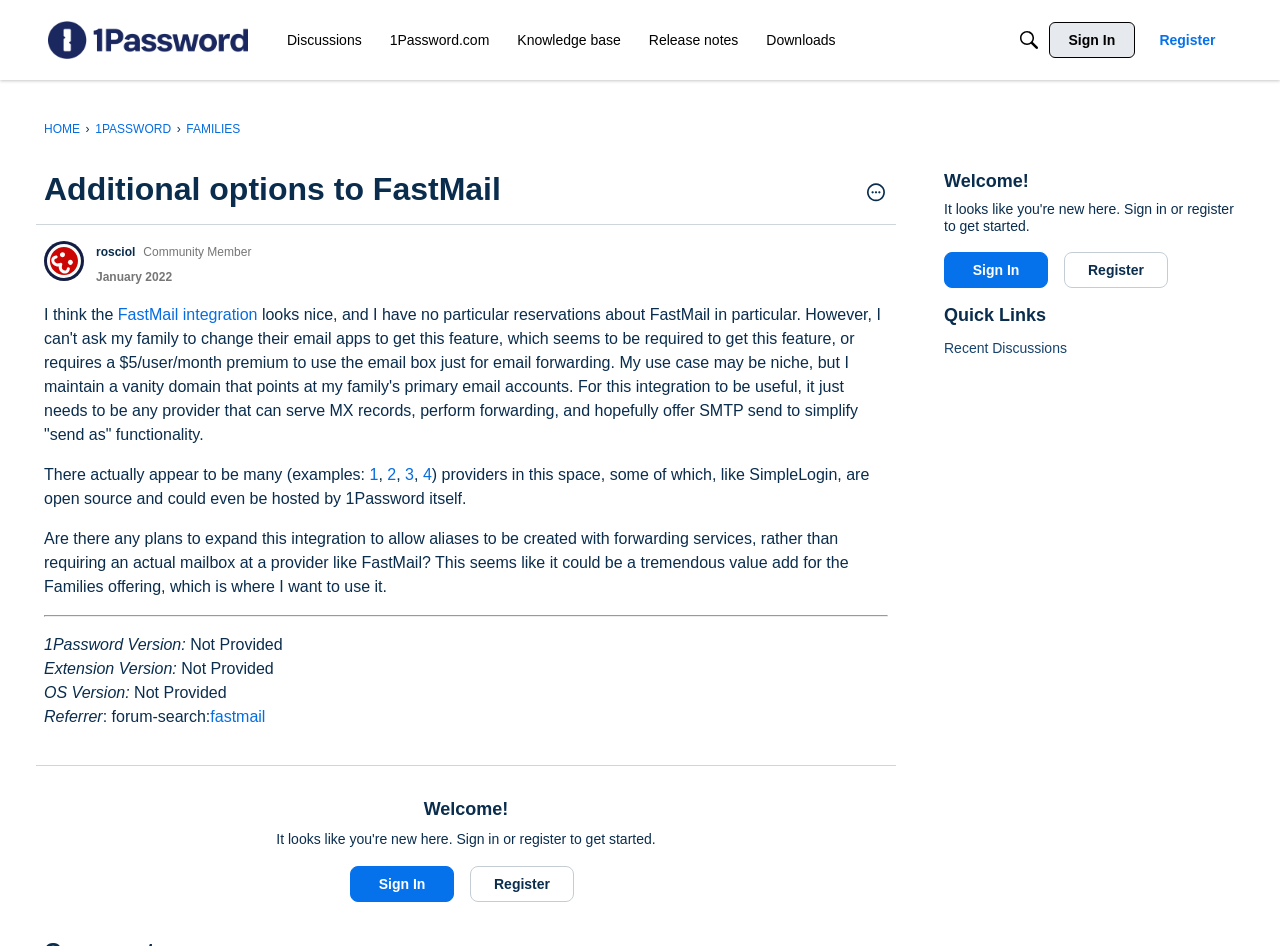Answer the following in one word or a short phrase: 
What is the purpose of the 'Options' button?

To provide additional options